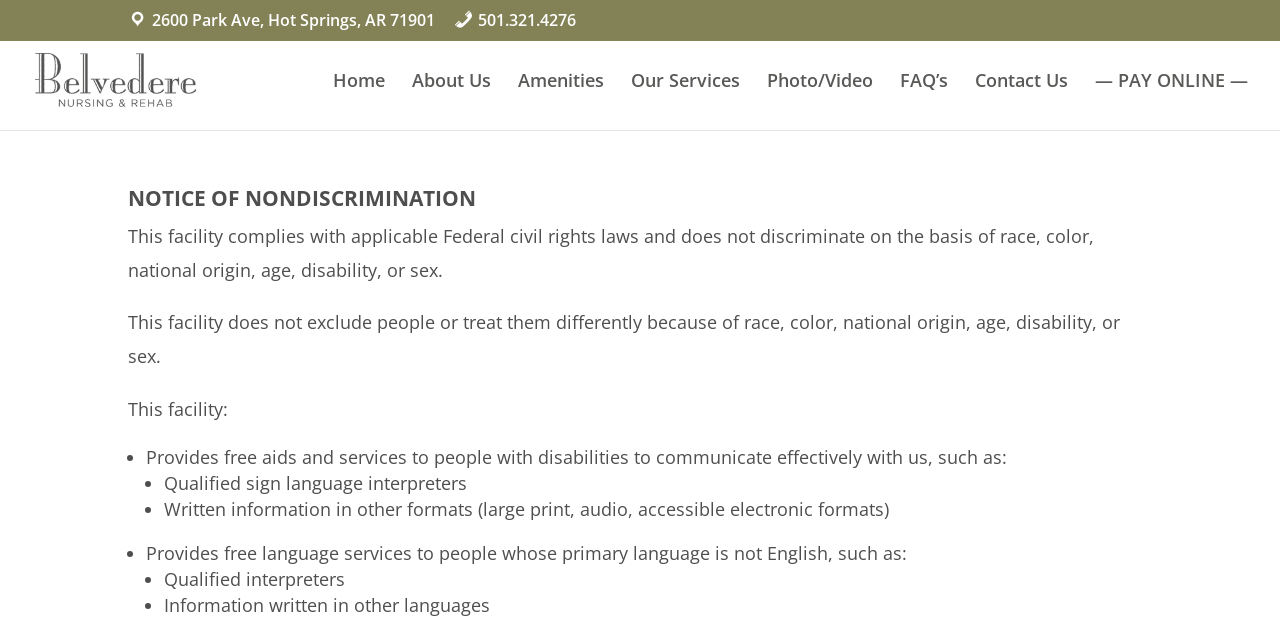Can you give a detailed response to the following question using the information from the image? What languages are supported for people whose primary language is not English?

I found this information by reading the static text elements under the 'NOTICE OF NONDISCRIMINATION' heading, which mentions that the facility provides free language services to people whose primary language is not English, including information written in other languages.